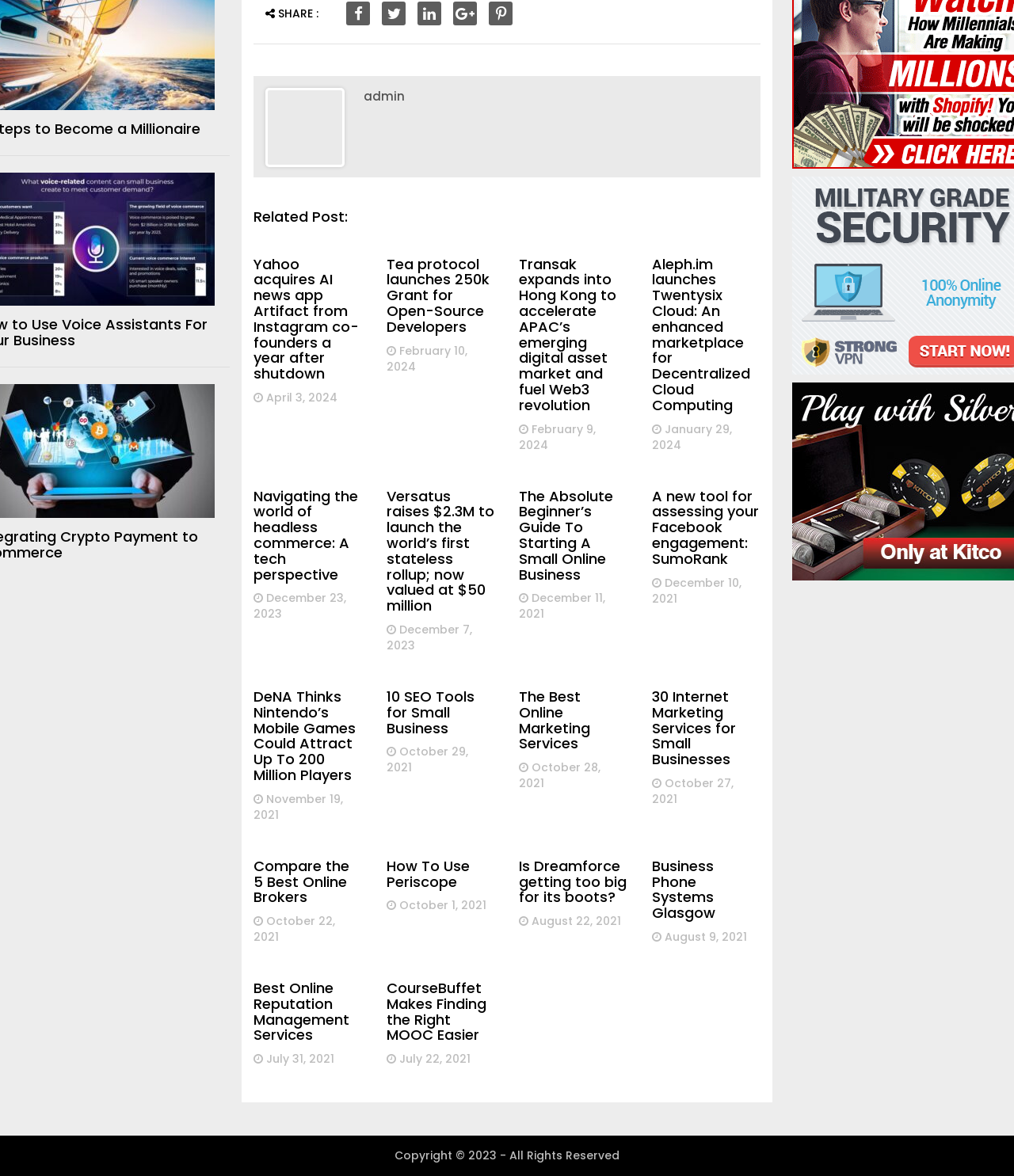Please provide a detailed answer to the question below based on the screenshot: 
What is the purpose of the 'SHARE' button?

The 'SHARE' button is likely used to share the webpage's content on social media platforms or other online channels, allowing users to easily distribute the information to others.